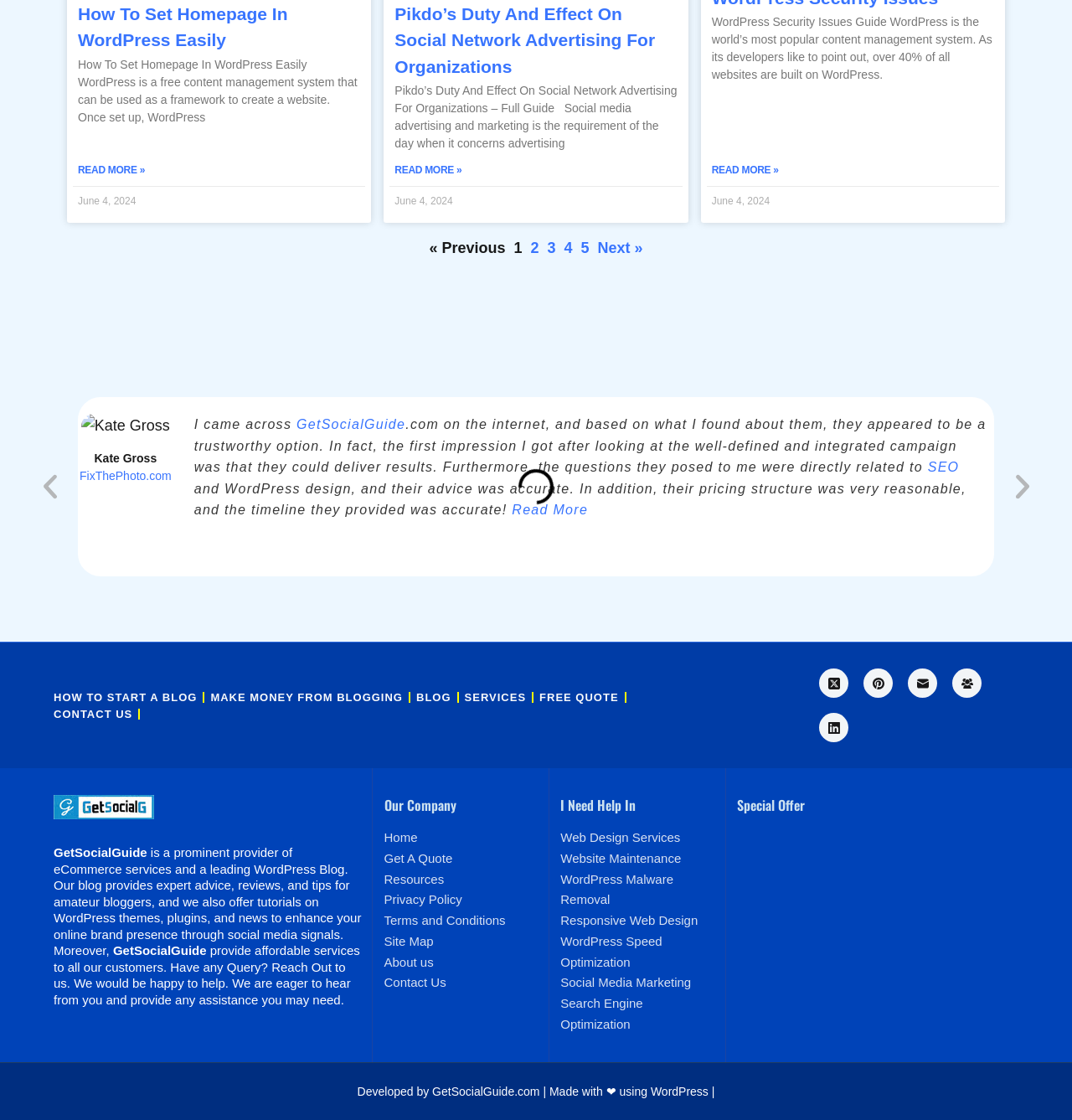Respond concisely with one word or phrase to the following query:
How many pages are there in the pagination?

5